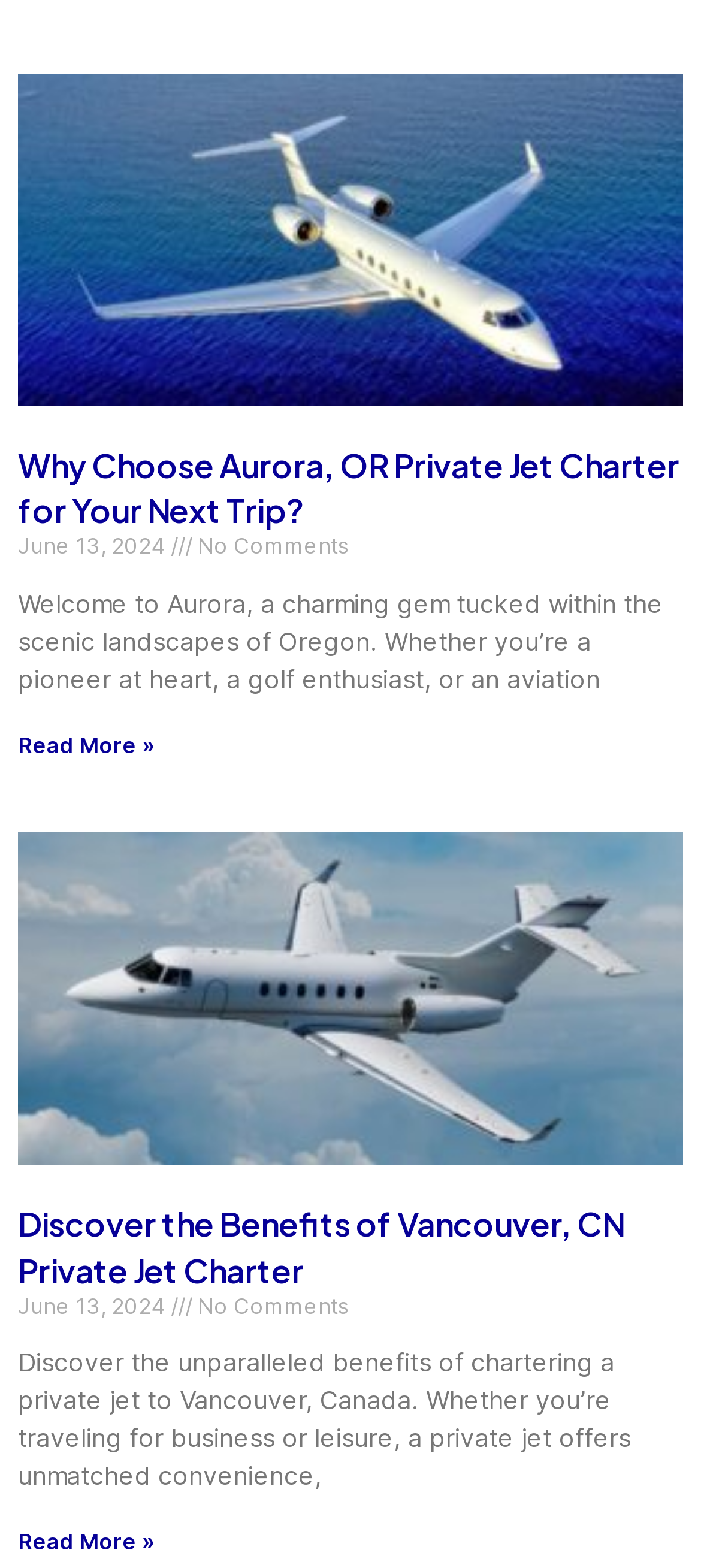What is the location of the second article?
Answer briefly with a single word or phrase based on the image.

Vancouver, Canada